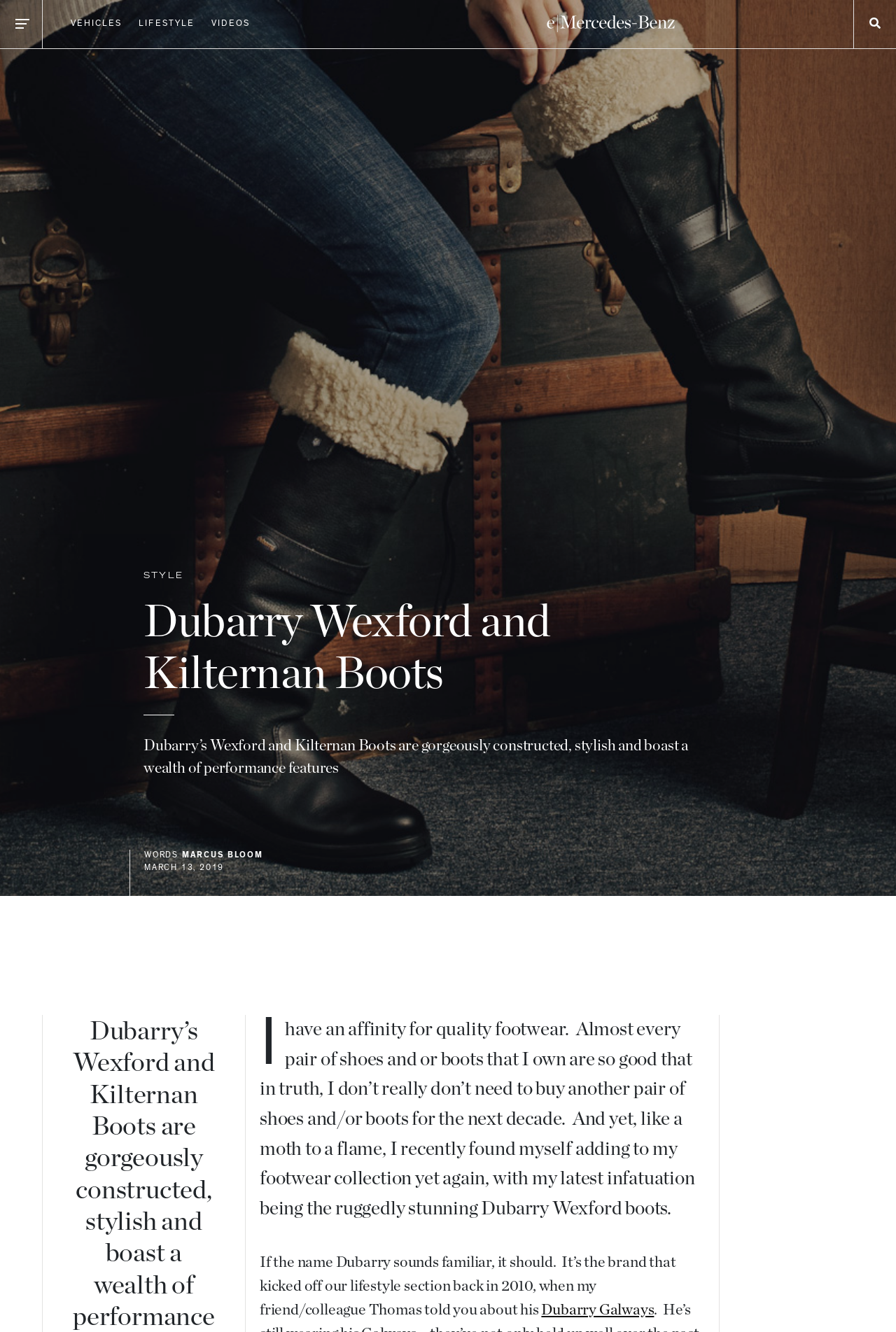Find the main header of the webpage and produce its text content.

Dubarry Wexford and Kilternan Boots